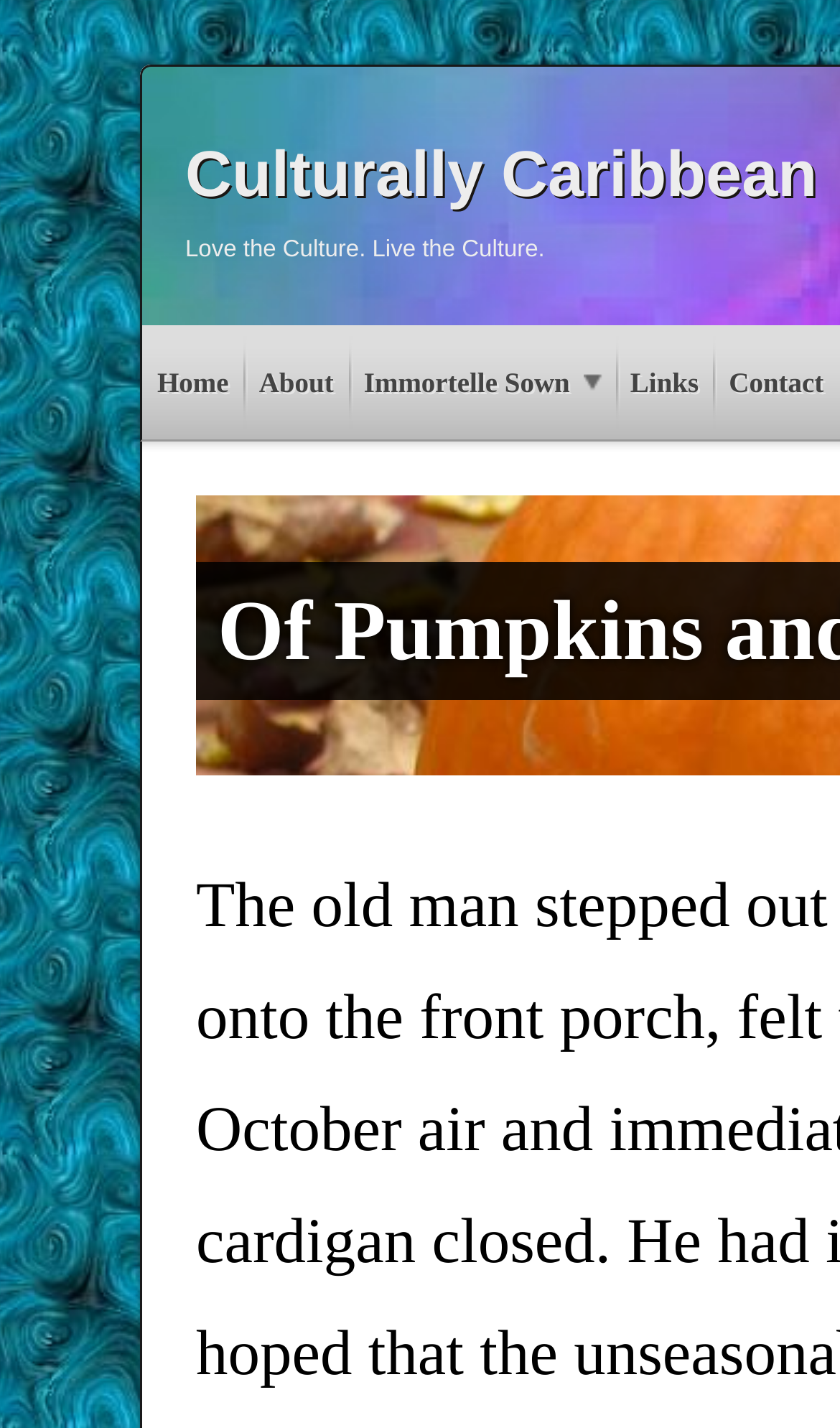Using the provided element description: "Immortelle Sown", identify the bounding box coordinates. The coordinates should be four floats between 0 and 1 in the order [left, top, right, bottom].

[0.415, 0.228, 0.732, 0.308]